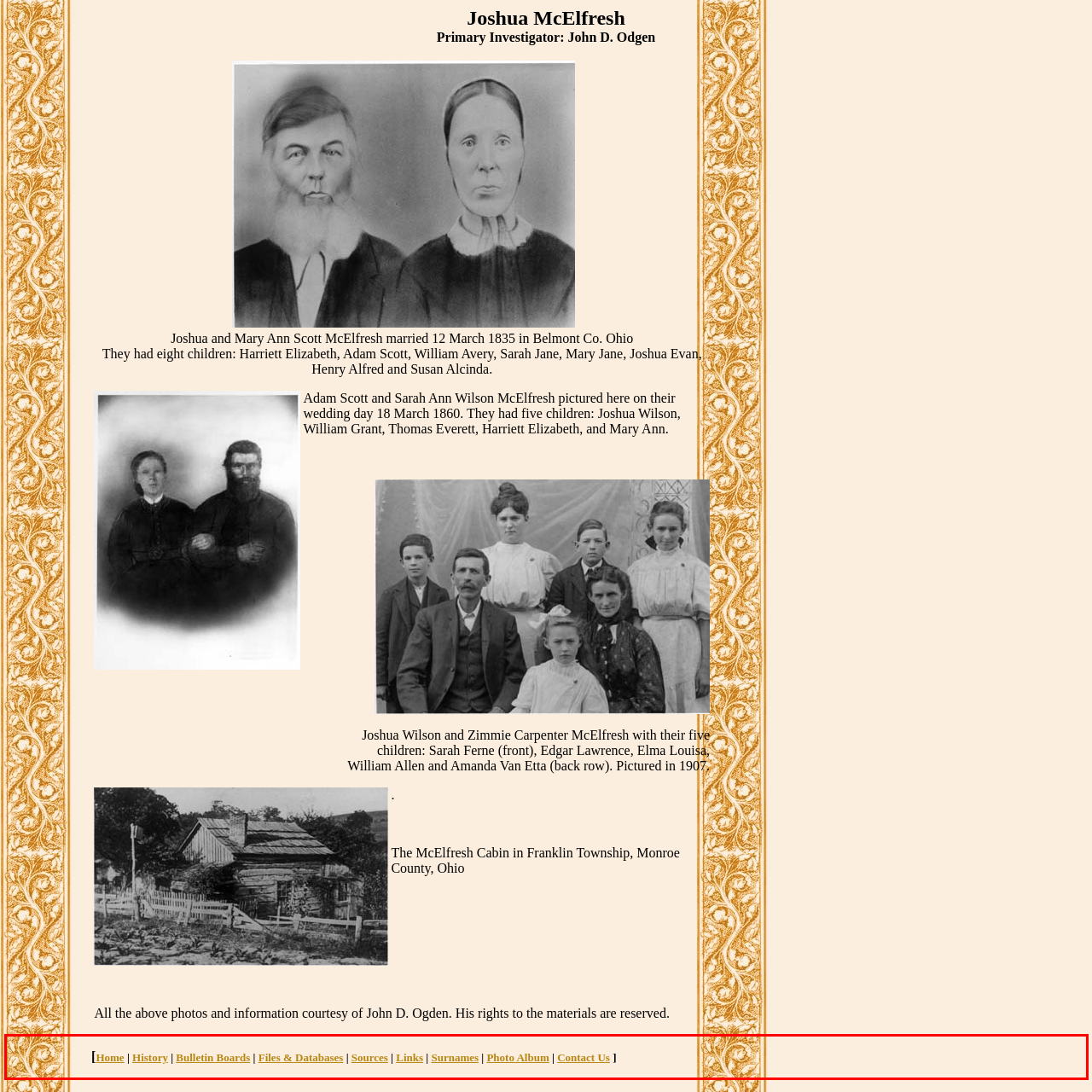Please recognize and transcribe the text located inside the red bounding box in the webpage image.

[Home | History | Bulletin Boards | Files & Databases | Sources | Links | Surnames | Photo Album | Contact Us ]